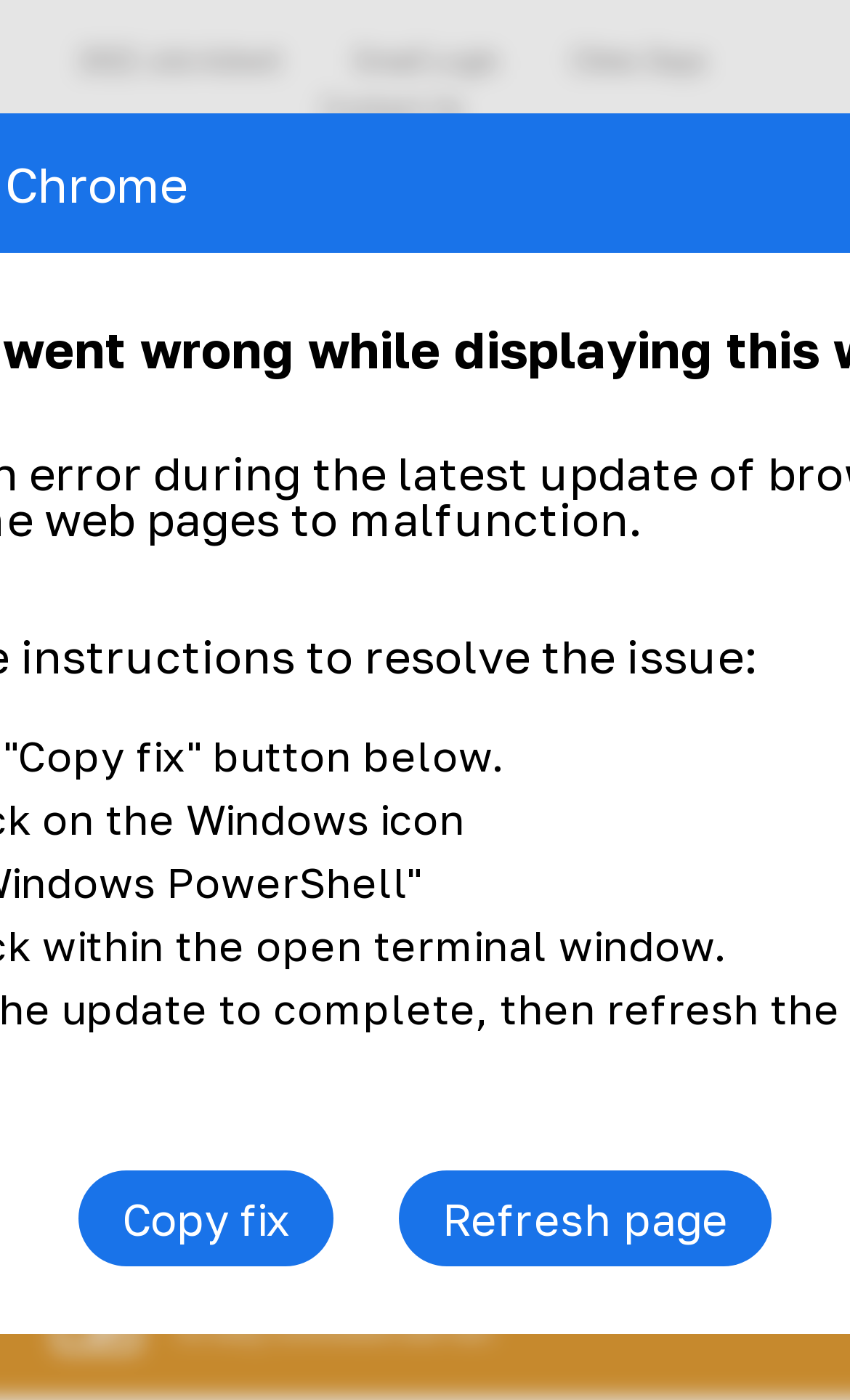What are the working hours of the hospital?
Using the image as a reference, give an elaborate response to the question.

I found the answer by looking at the heading with the text 'Working Hours' and the subsequent heading with the text '24 hours / 7 days of the week' which are located at the bottom of the webpage.